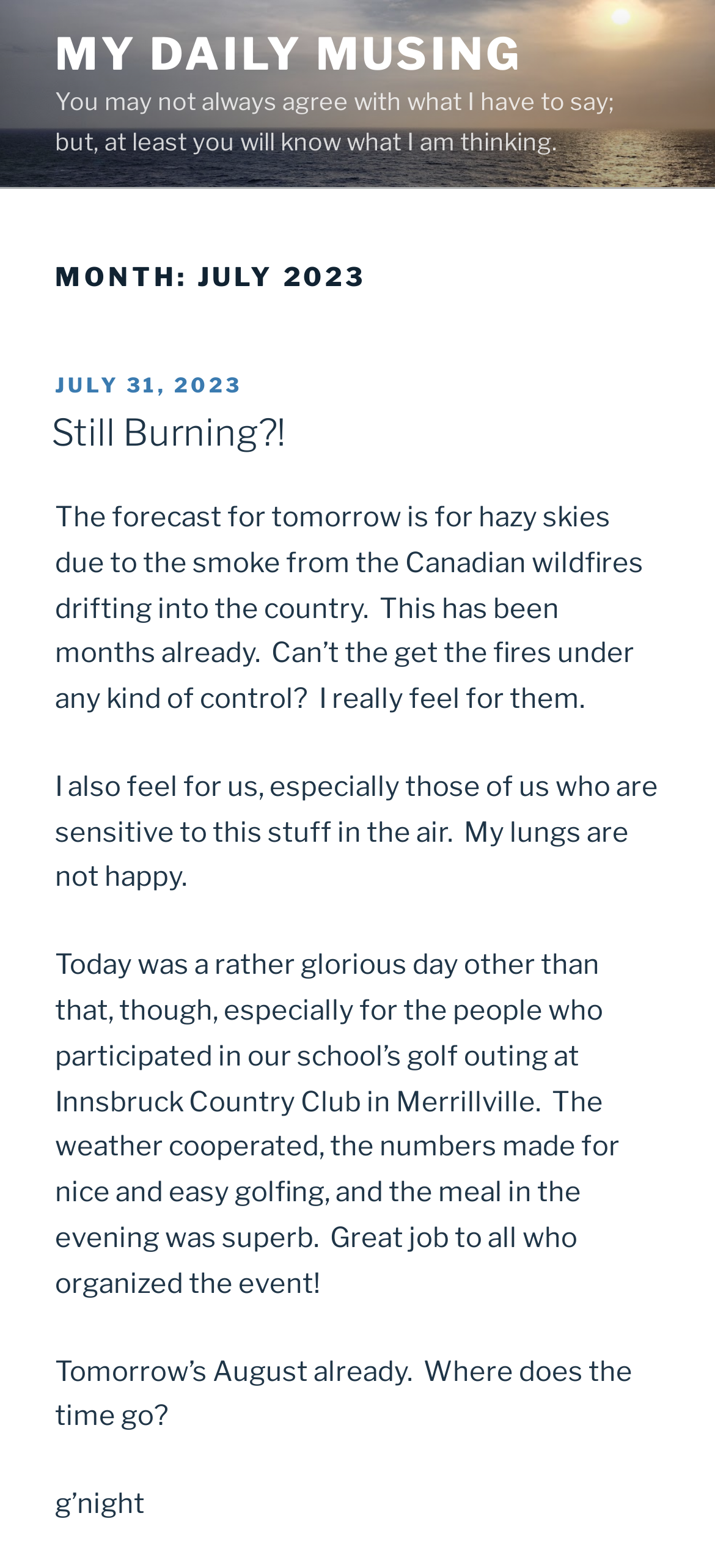Respond to the question below with a concise word or phrase:
What is the author's sentiment towards the wildfires?

Sympathy